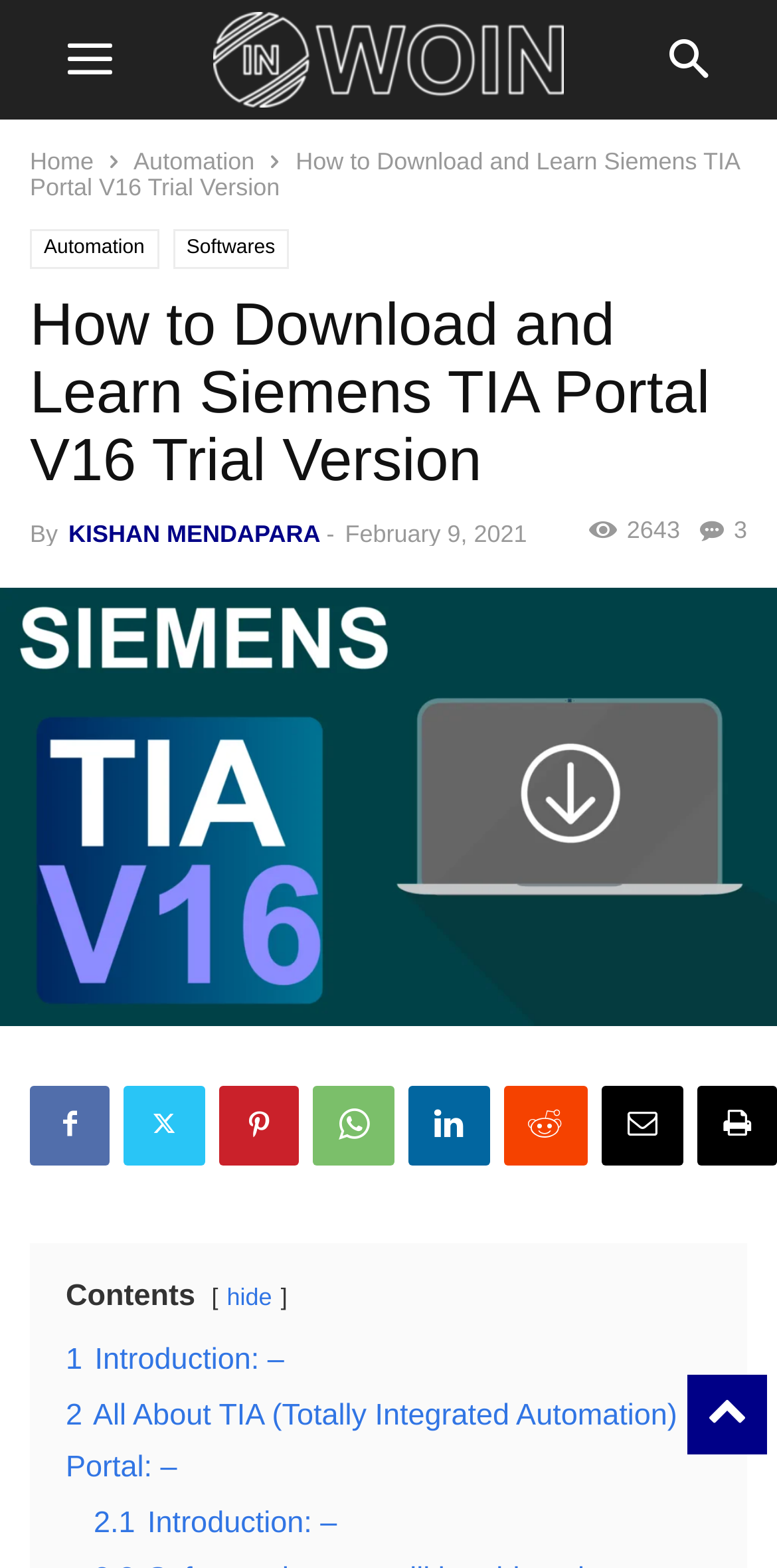What is the purpose of the article?
Please give a detailed and elaborate answer to the question.

Based on the title and content of the article, it appears that the purpose of the article is to provide guidance on how to download and learn Siemens TIA Portal V16. The article likely contains step-by-step instructions or tutorials on how to use the software.